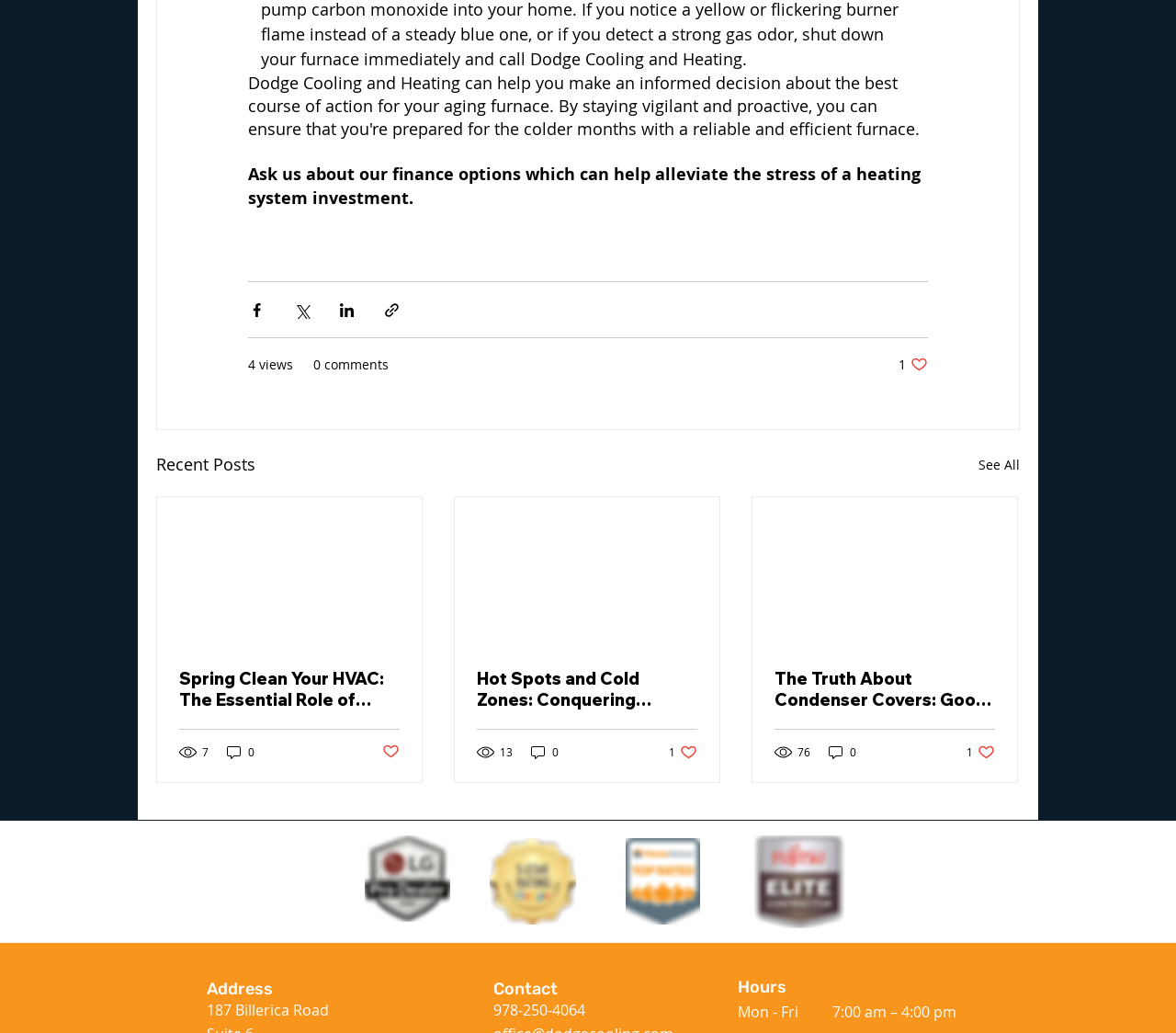How many views does the article 'Spring Clean Your HVAC: The Essential Role of Condenser Coils' have?
Please provide a comprehensive answer based on the visual information in the image.

The article 'Spring Clean Your HVAC: The Essential Role of Condenser Coils' has 7 views, which can be found below the article title, next to the 'views' icon.